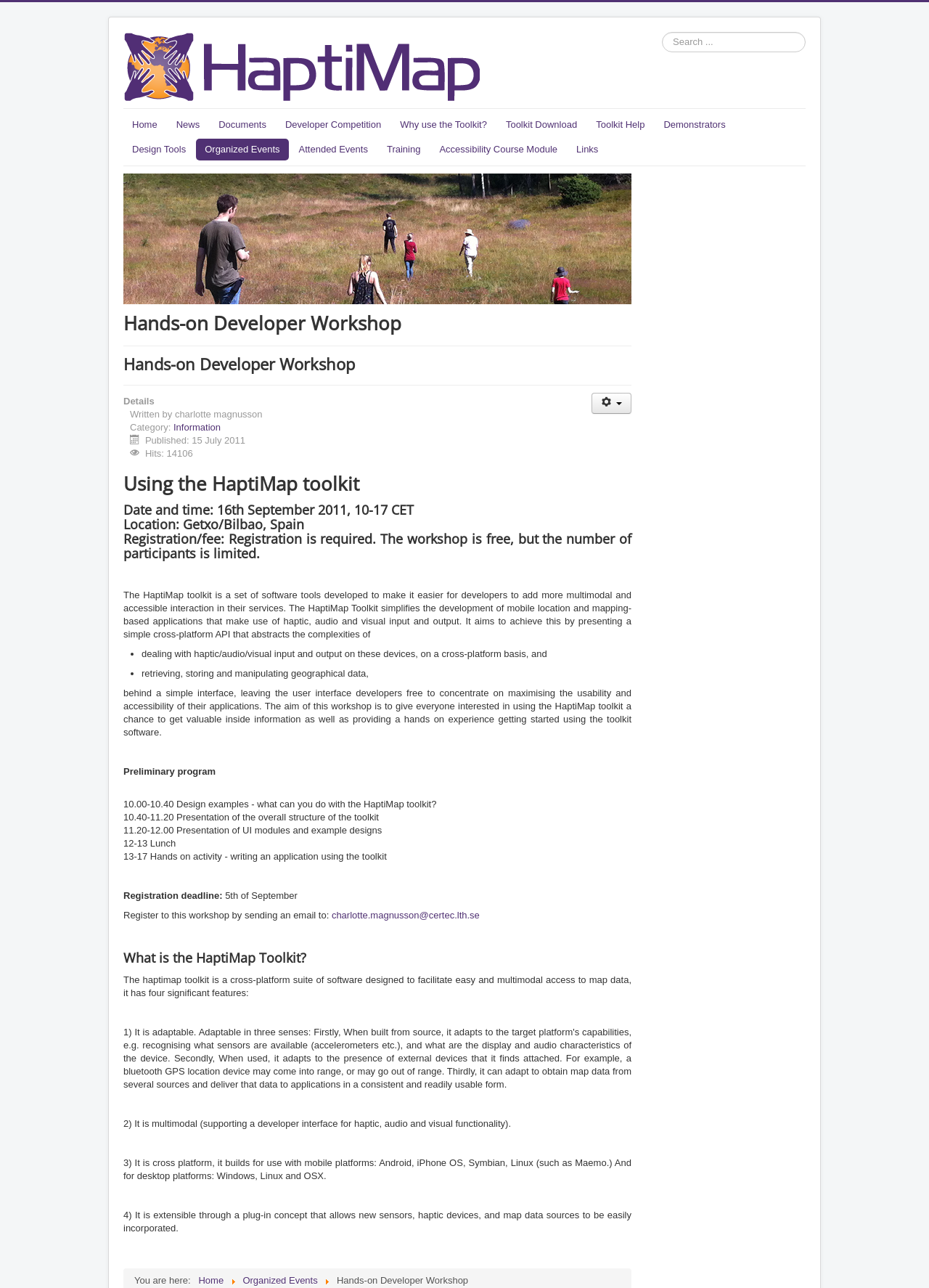What is the purpose of the workshop?
From the image, respond with a single word or phrase.

To give hands-on experience with the HaptiMap toolkit